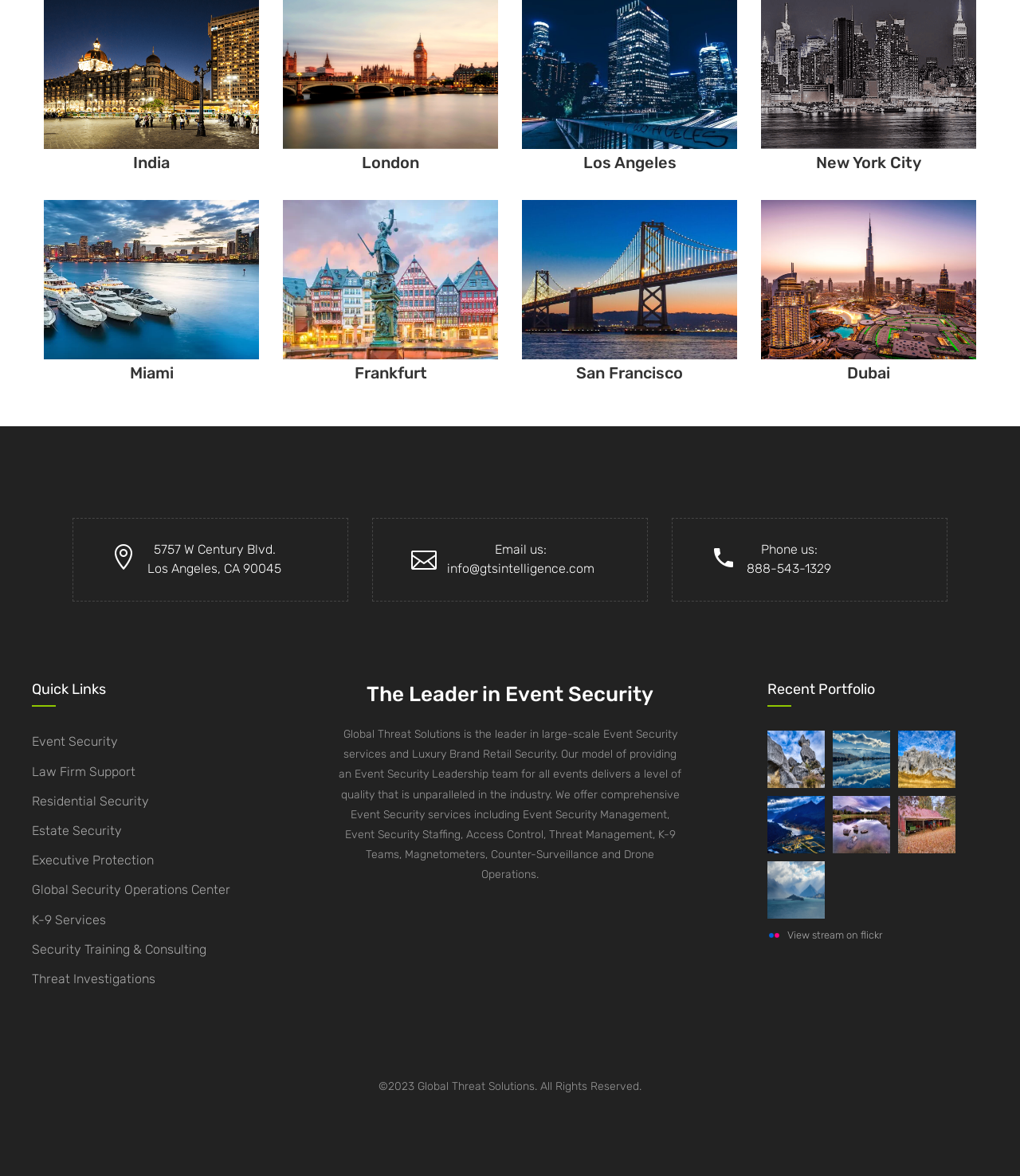Determine the bounding box coordinates of the clickable element necessary to fulfill the instruction: "View the 'NZ Syncro' portfolio". Provide the coordinates as four float numbers within the 0 to 1 range, i.e., [left, top, right, bottom].

[0.752, 0.639, 0.808, 0.652]